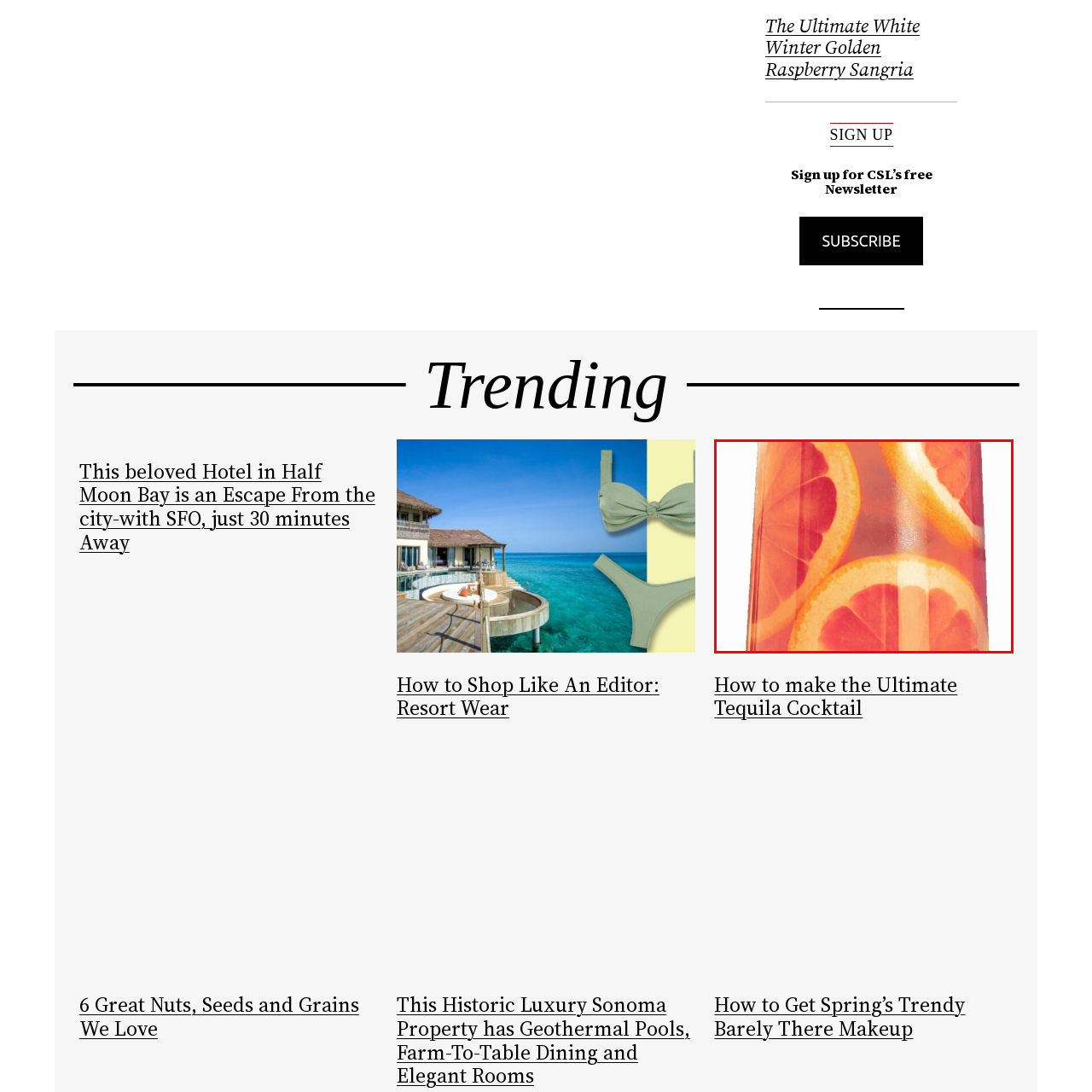Please analyze the image enclosed within the red bounding box and provide a comprehensive answer to the following question based on the image: What is the ideal occasion for serving this cocktail?

The caption states that the bright hues of the drink evoke a sense of warmth and vibrancy, ideal for a cheerful gathering or a sunny afternoon, implying that these are the ideal occasions for serving this cocktail.